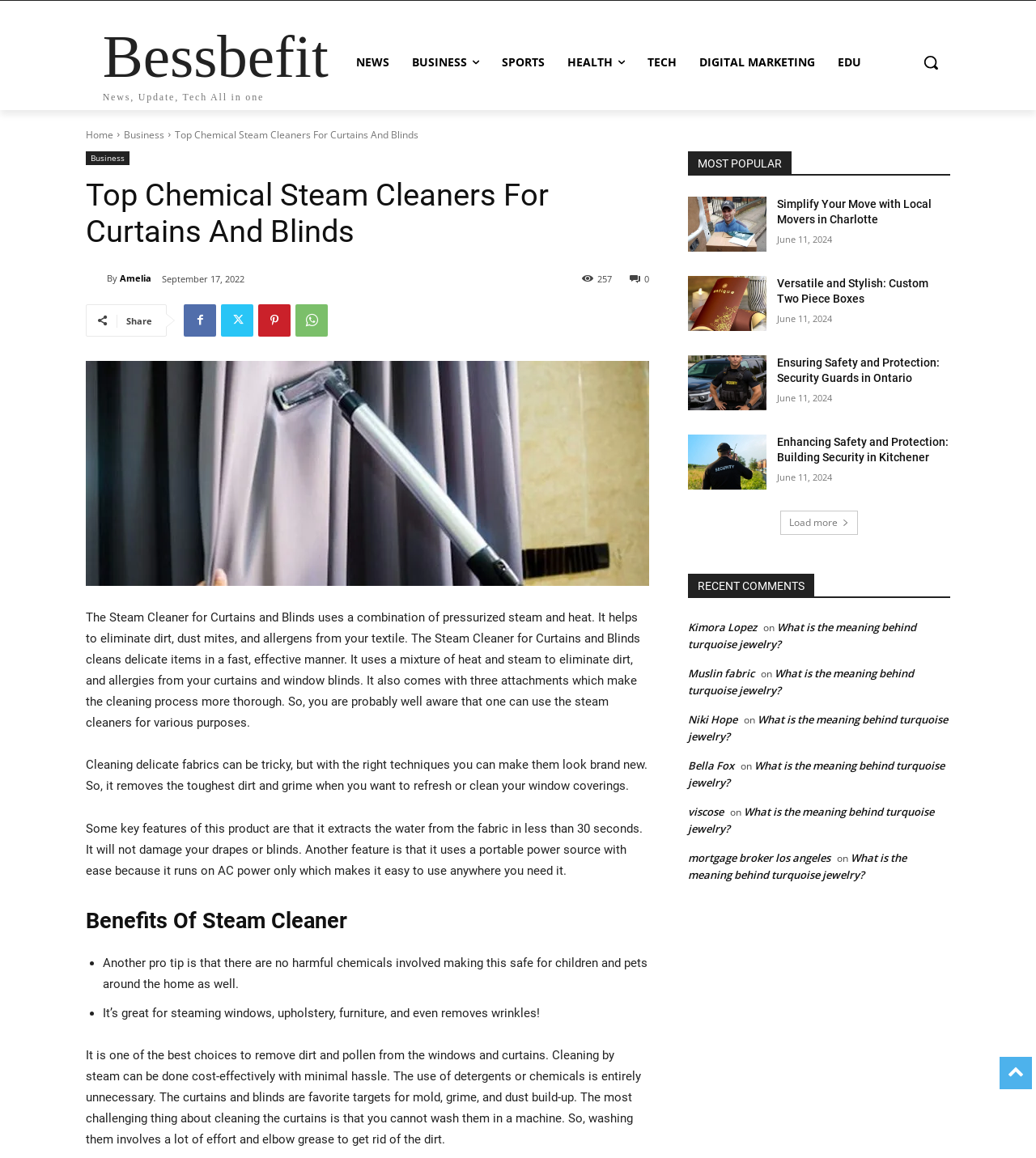Provide the bounding box coordinates of the UI element that matches the description: "parent_node: By title="Amelia"".

[0.083, 0.234, 0.103, 0.248]